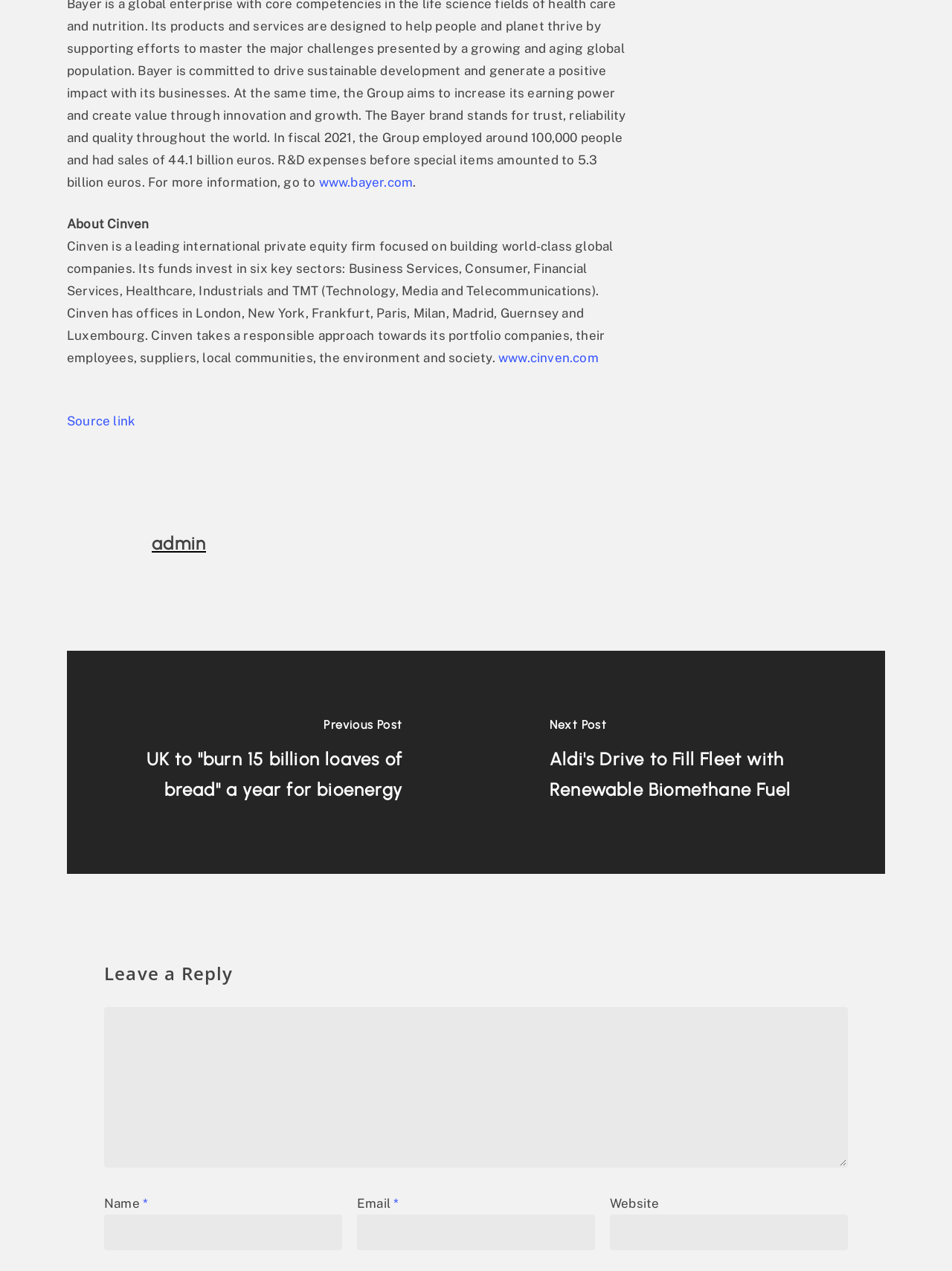Locate the bounding box coordinates of the clickable part needed for the task: "Visit Cinven's website".

[0.523, 0.275, 0.629, 0.287]